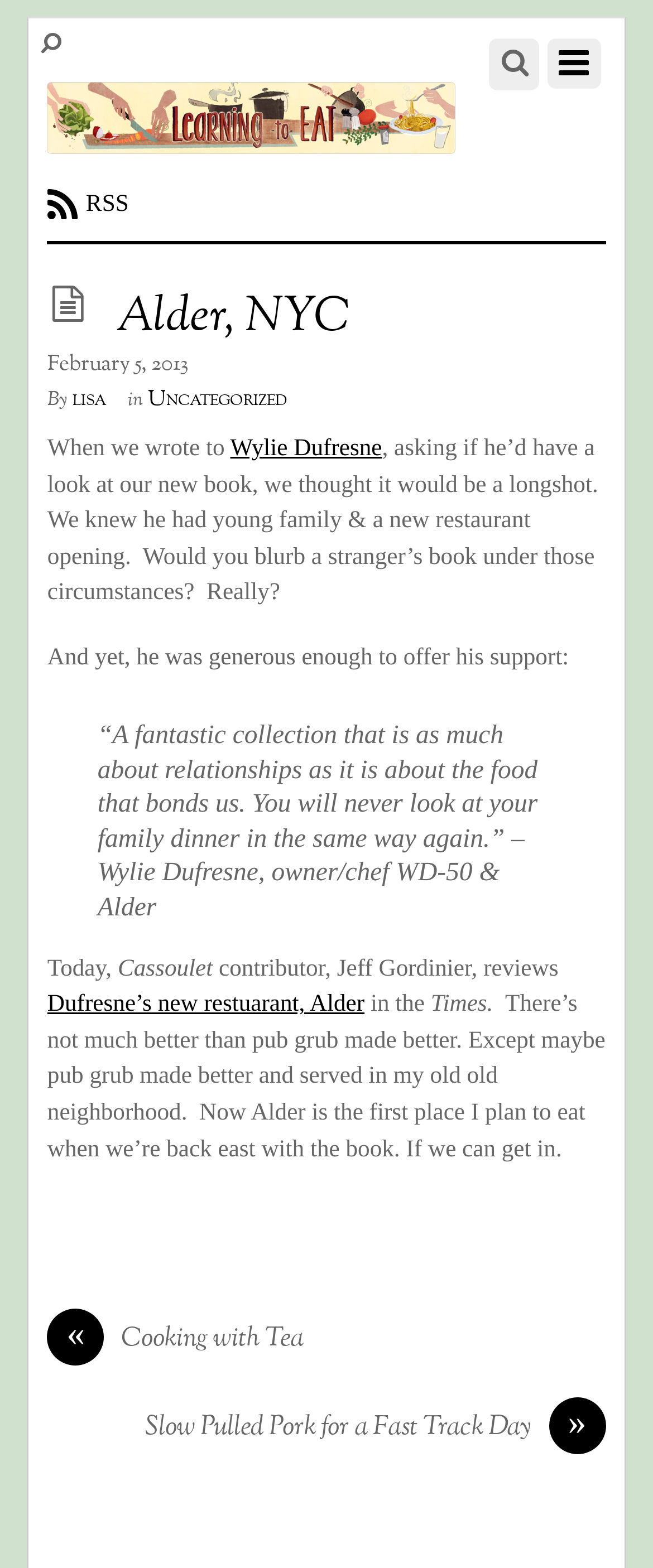Determine the bounding box coordinates for the area that needs to be clicked to fulfill this task: "Read the review of Dufresne's new restaurant, Alder". The coordinates must be given as four float numbers between 0 and 1, i.e., [left, top, right, bottom].

[0.073, 0.632, 0.558, 0.649]